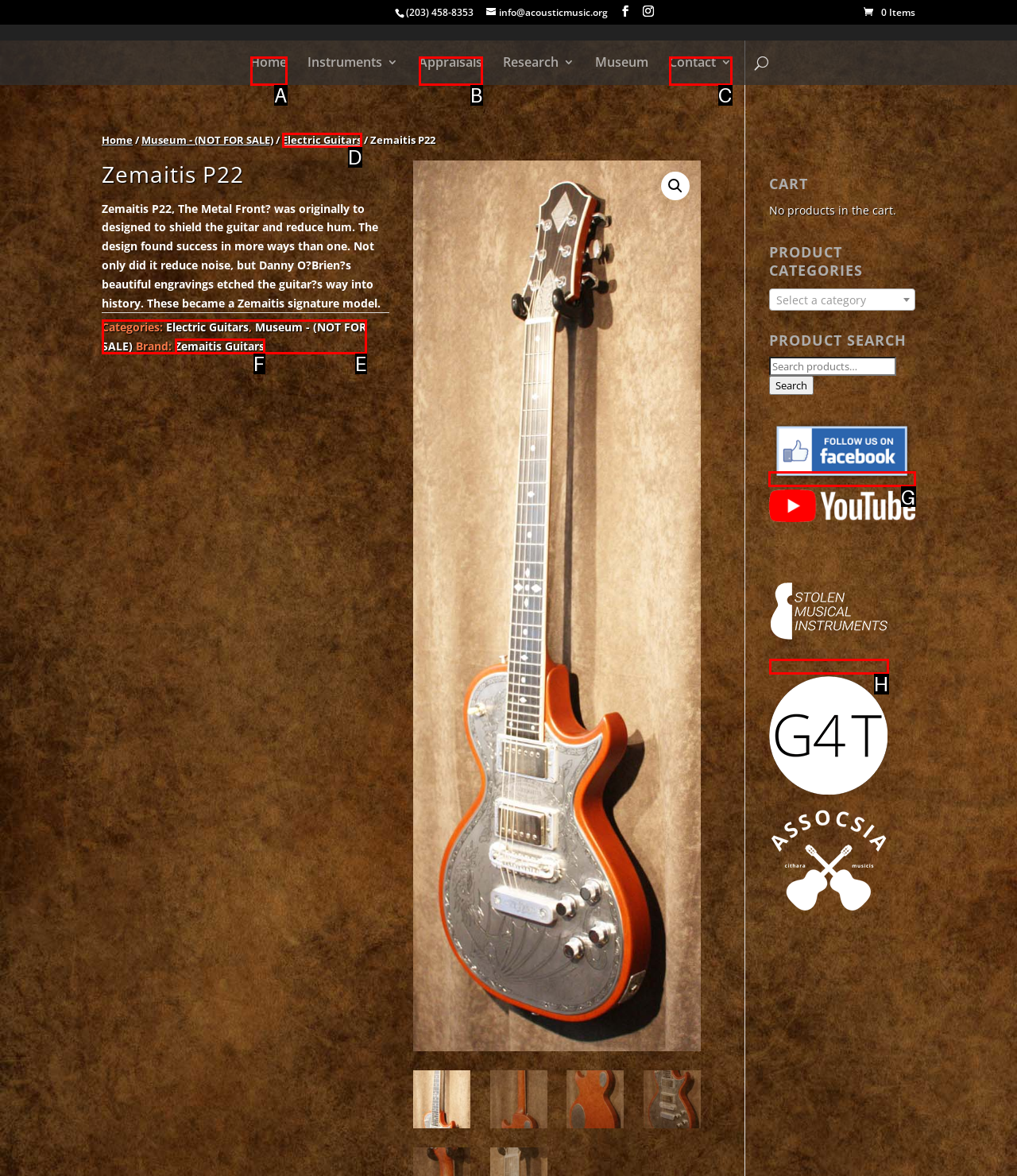Which lettered option should I select to achieve the task: Search on Facebook according to the highlighted elements in the screenshot?

G